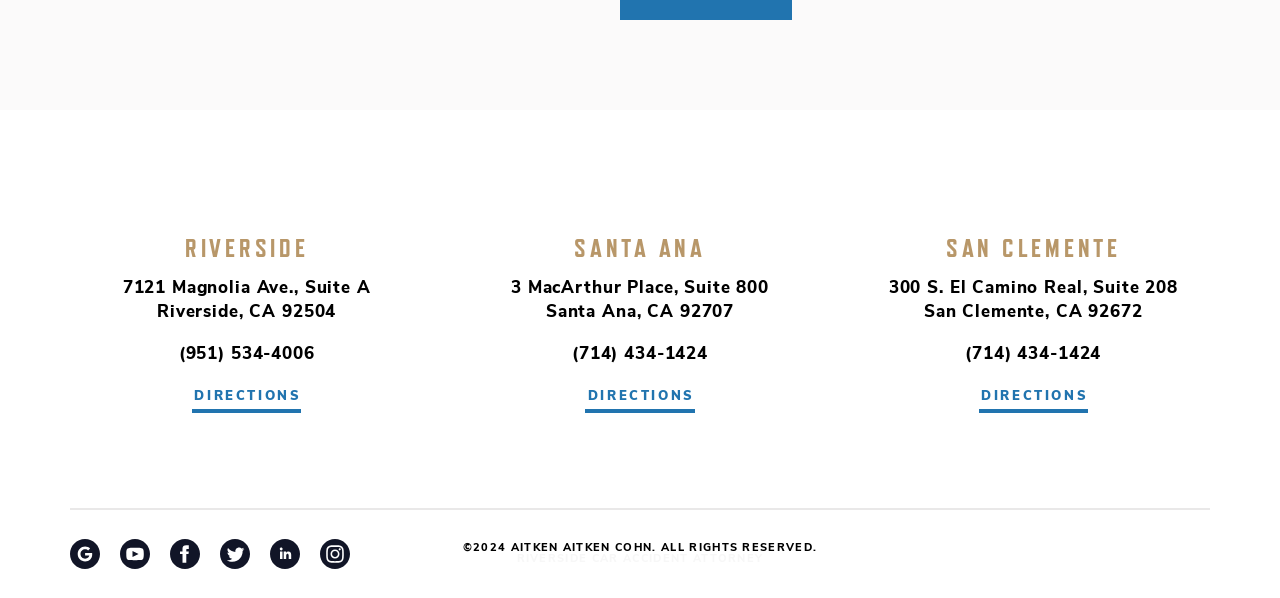Locate the bounding box coordinates of the clickable element to fulfill the following instruction: "View San Clemente office details". Provide the coordinates as four float numbers between 0 and 1 in the format [left, top, right, bottom].

[0.739, 0.389, 0.876, 0.439]